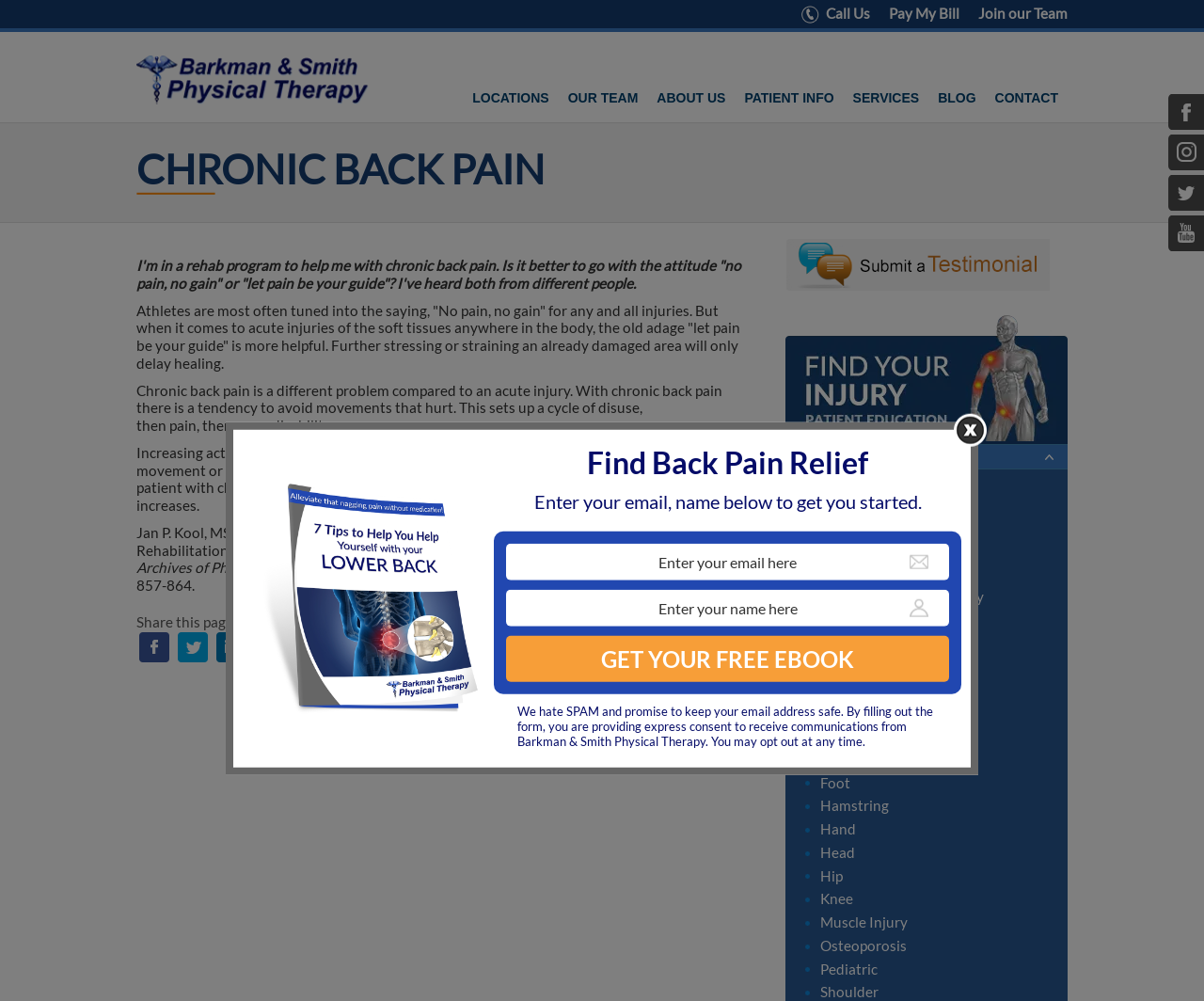Locate the UI element that matches the description alt="Barkman & Smith Physical Therapy" in the webpage screenshot. Return the bounding box coordinates in the format (top-left x, top-left y, bottom-right x, bottom-right y), with values ranging from 0 to 1.

[0.113, 0.055, 0.293, 0.112]